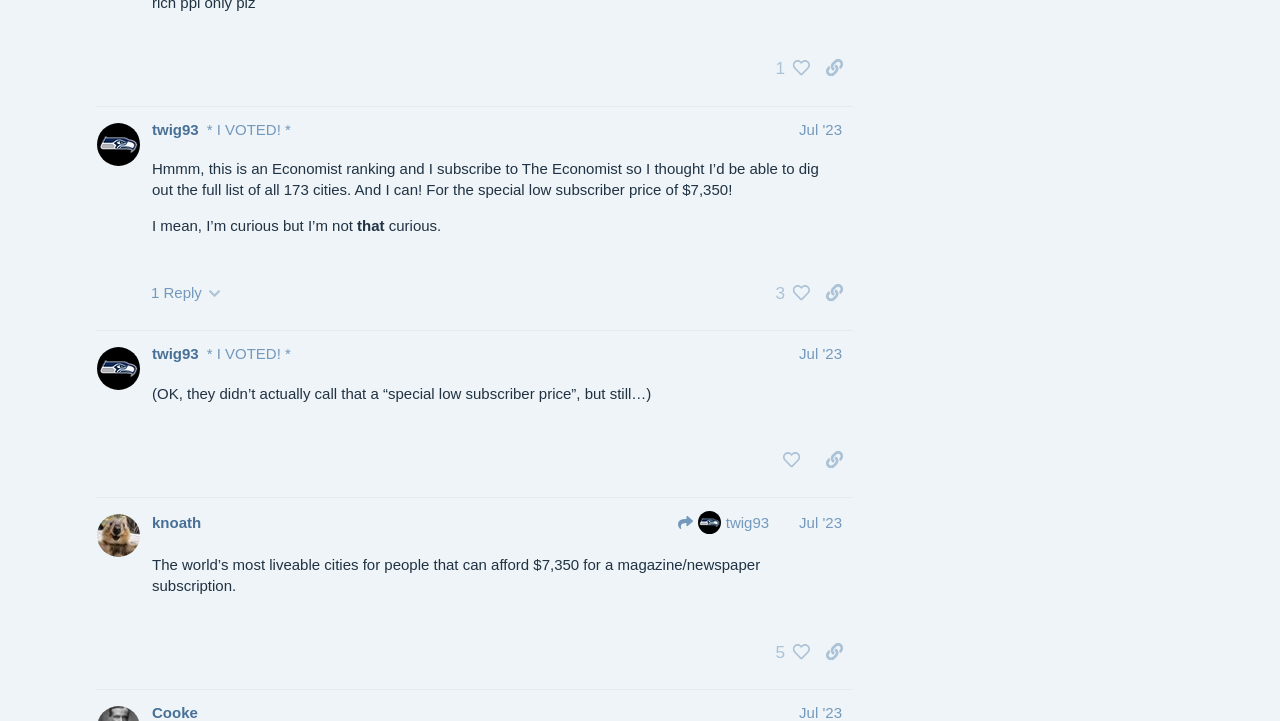What is the cost of the magazine/newspaper subscription mentioned in the third post?
Respond with a short answer, either a single word or a phrase, based on the image.

$7,350